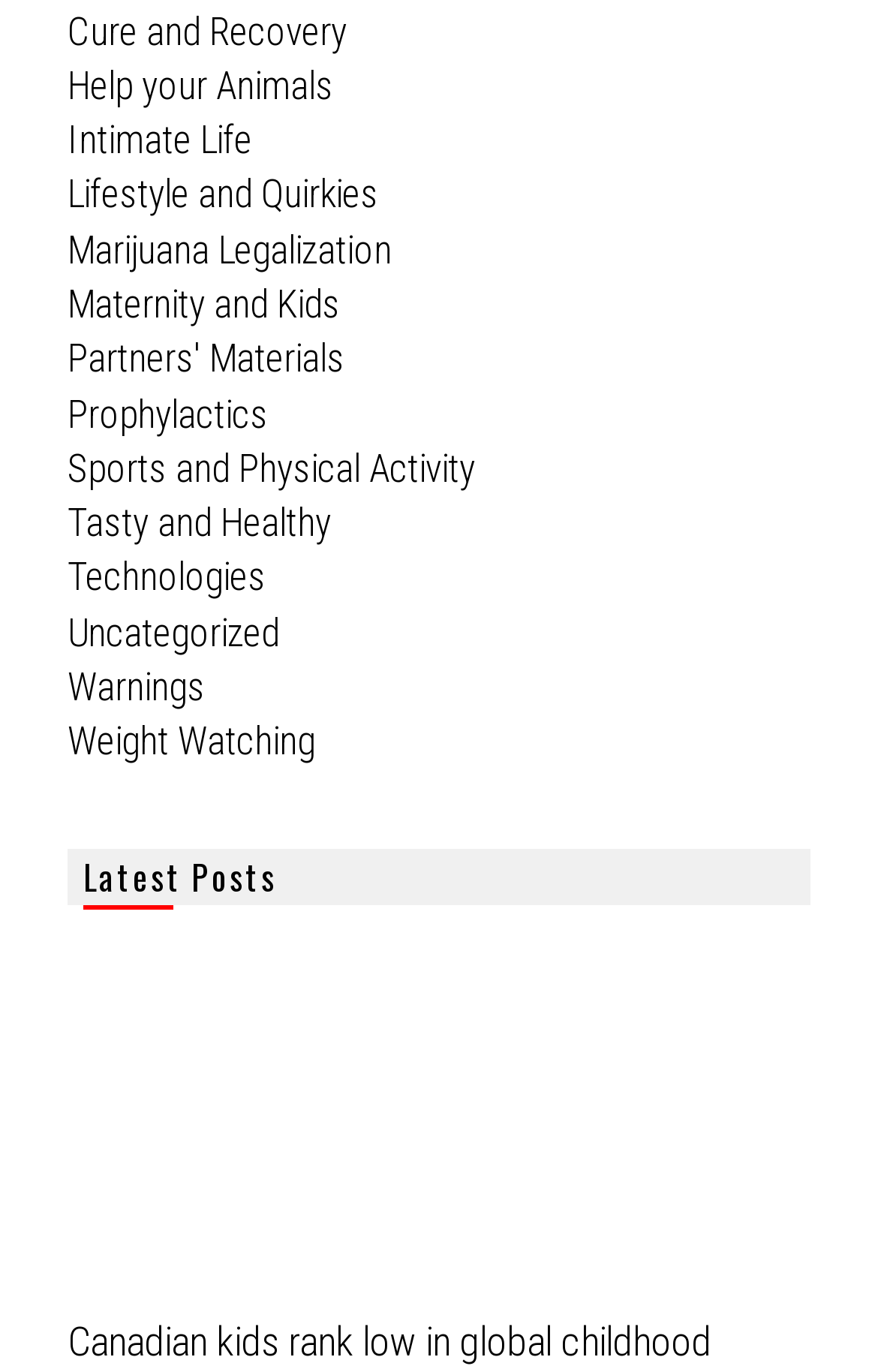How many links are on the webpage?
Refer to the screenshot and respond with a concise word or phrase.

15